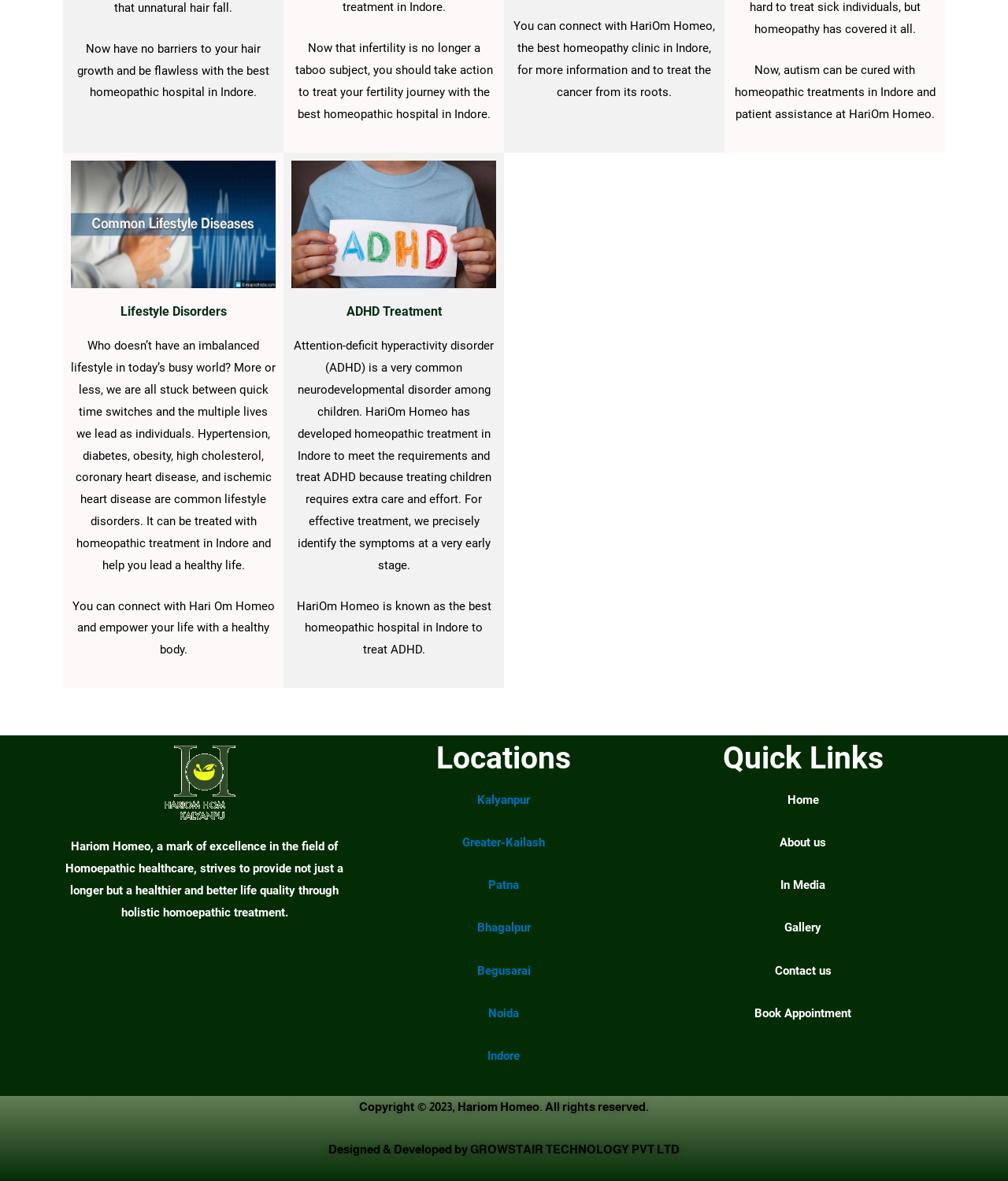Locate the bounding box coordinates of the clickable region necessary to complete the following instruction: "View terms and conditions of quotes". Provide the coordinates in the format of four float numbers between 0 and 1, i.e., [left, top, right, bottom].

None